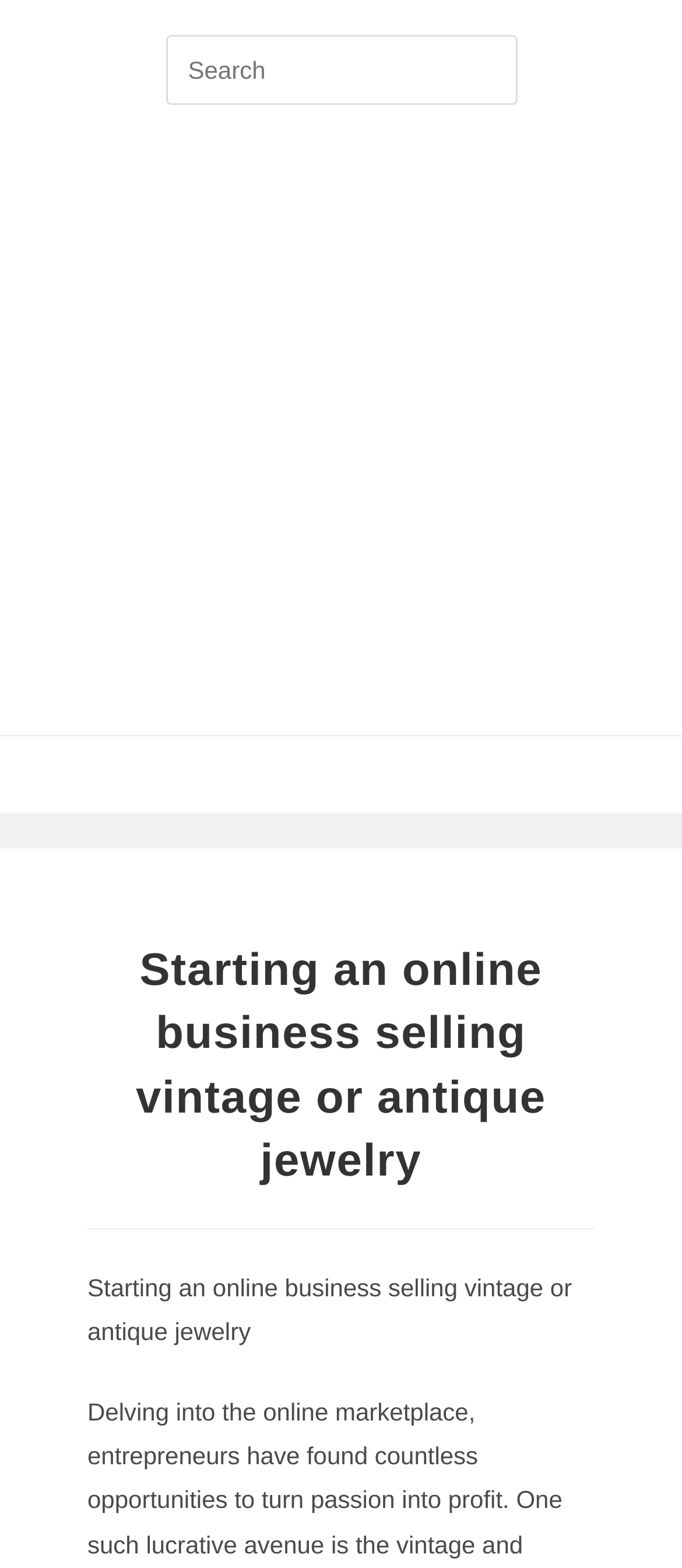Please give a succinct answer using a single word or phrase:
Is there a search function on this website?

Yes